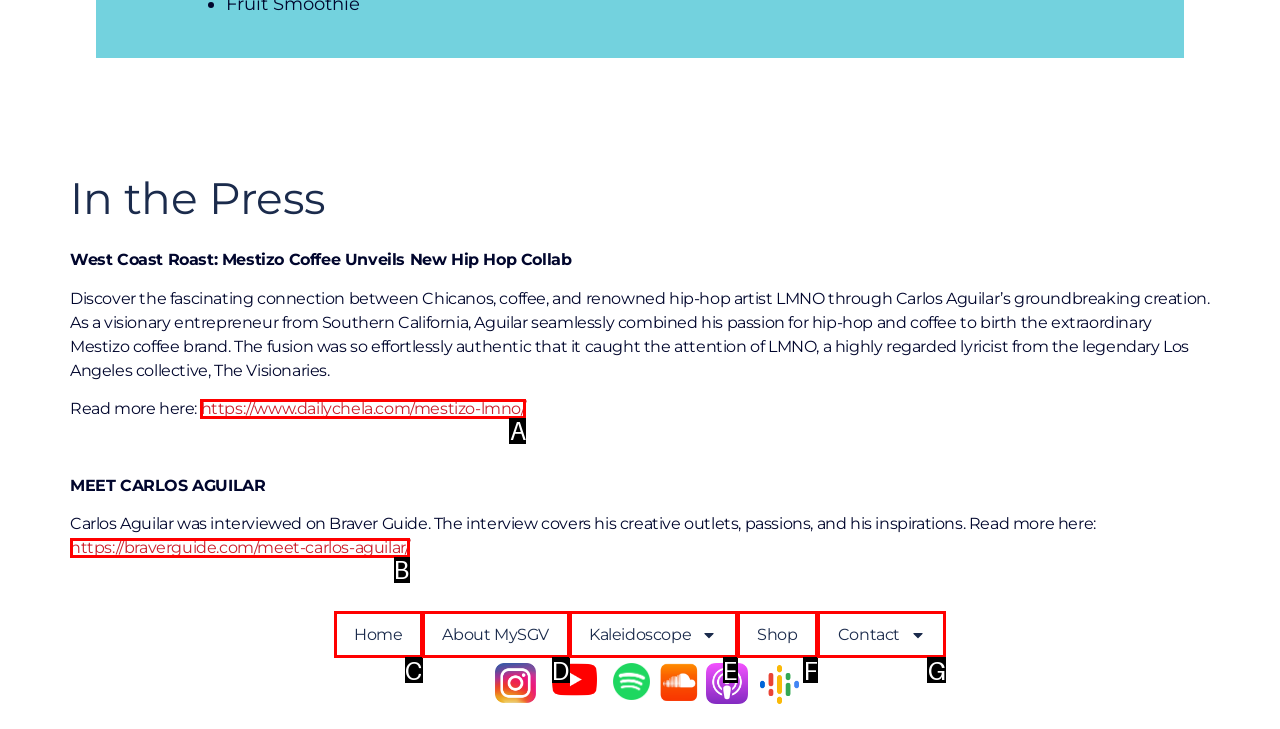Tell me which one HTML element best matches the description: https://www.dailychela.com/mestizo-lmno/
Answer with the option's letter from the given choices directly.

A